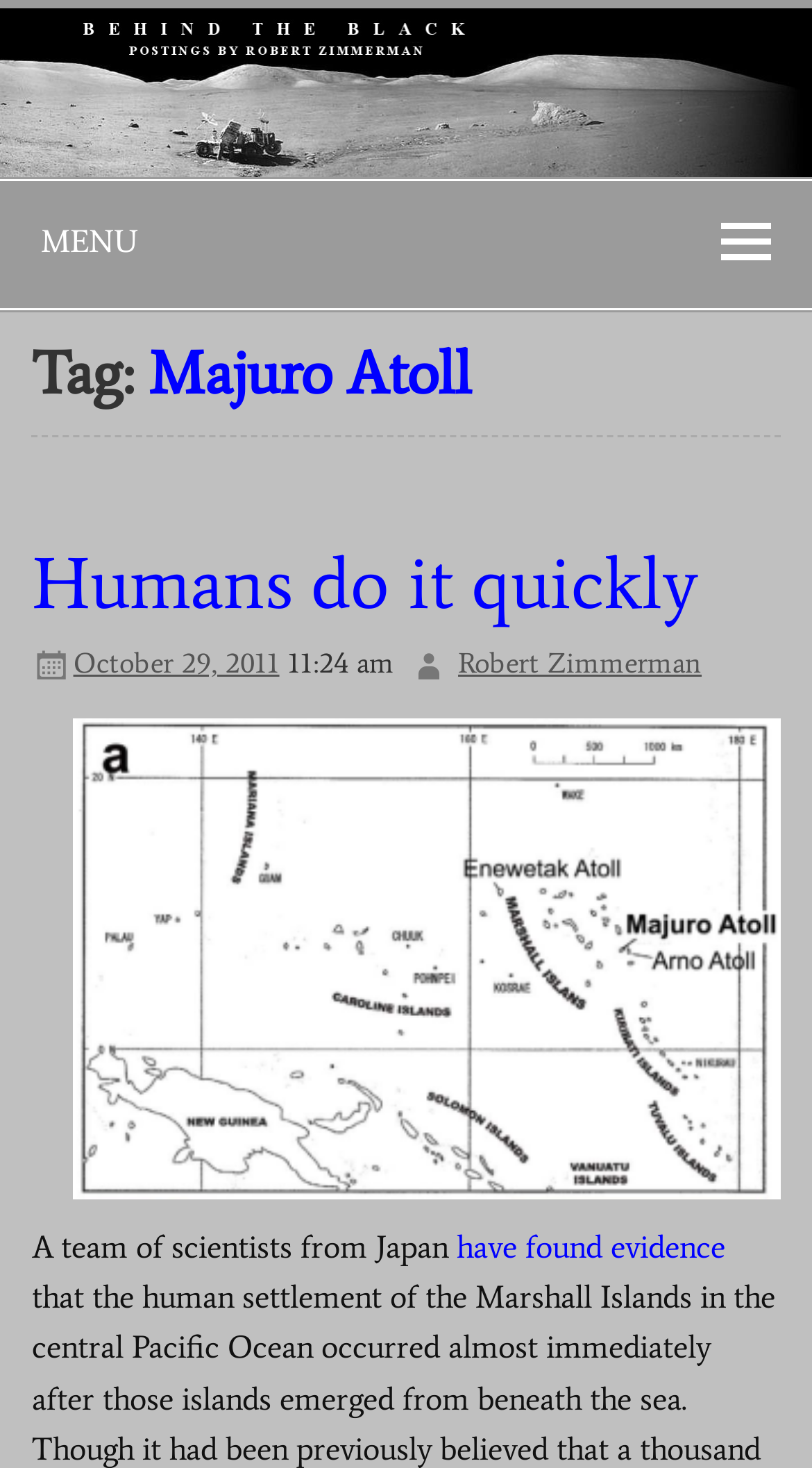What is the location of the scientists' team?
Provide a detailed answer to the question, using the image to inform your response.

I found the answer by looking at the sentence 'A team of scientists from Japan...' which is a child element of the HeaderAsNonLandmark element.